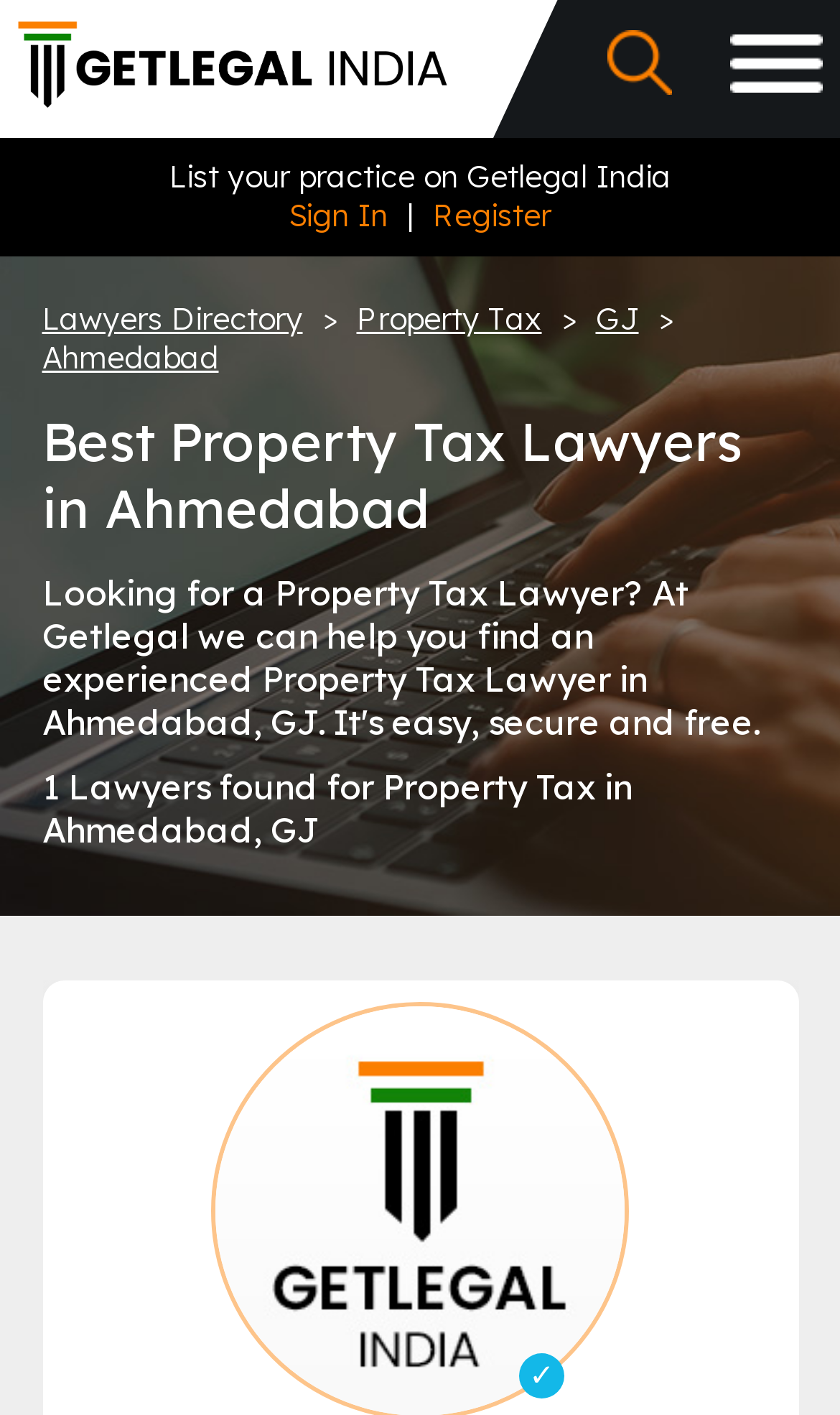Select the bounding box coordinates of the element I need to click to carry out the following instruction: "Sign in".

[0.344, 0.139, 0.462, 0.166]